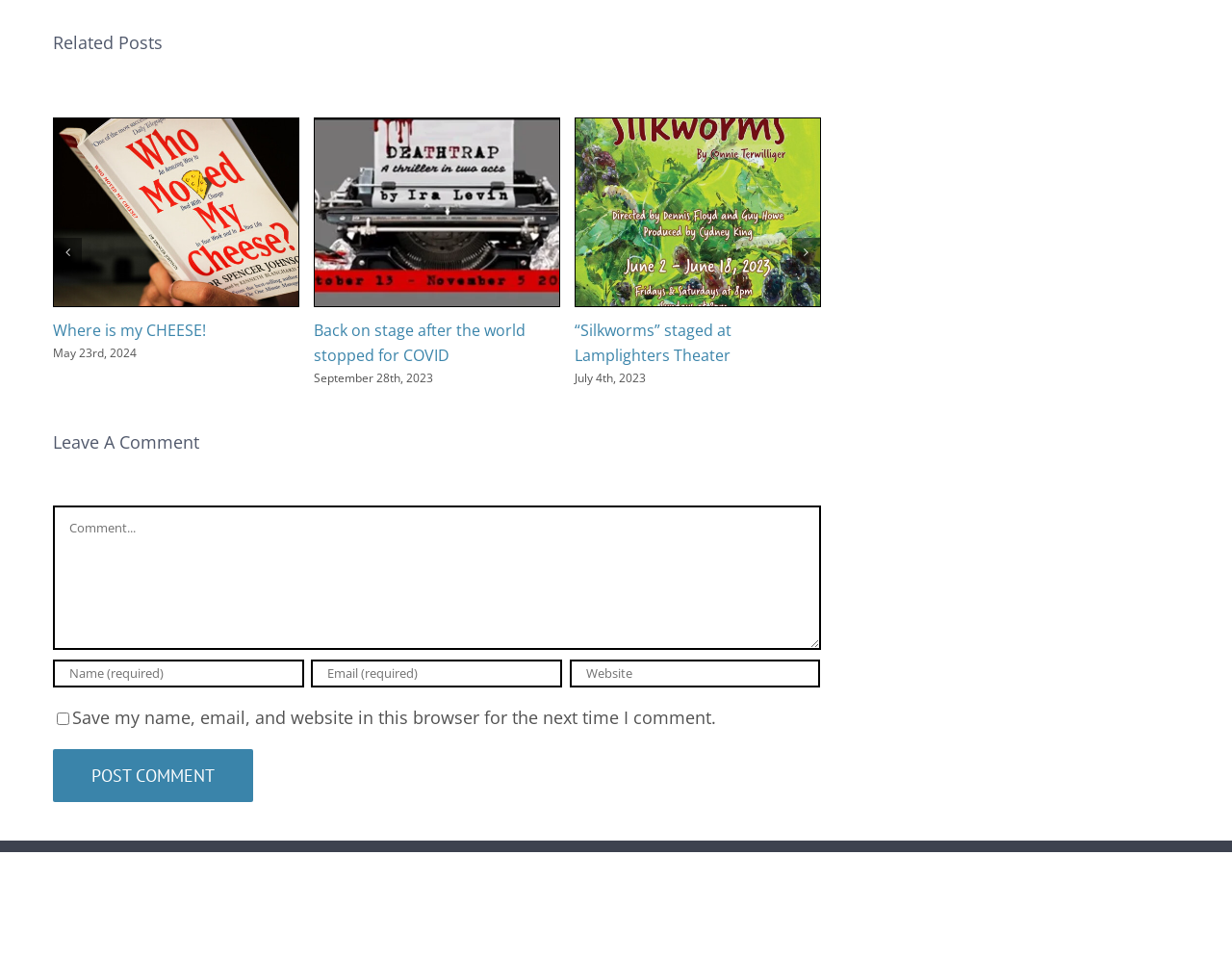What is the date of the second related post?
Carefully examine the image and provide a detailed answer to the question.

The second related post is located in the group '2 / 5' and has a StaticText element with the text 'September 28th, 2023'.